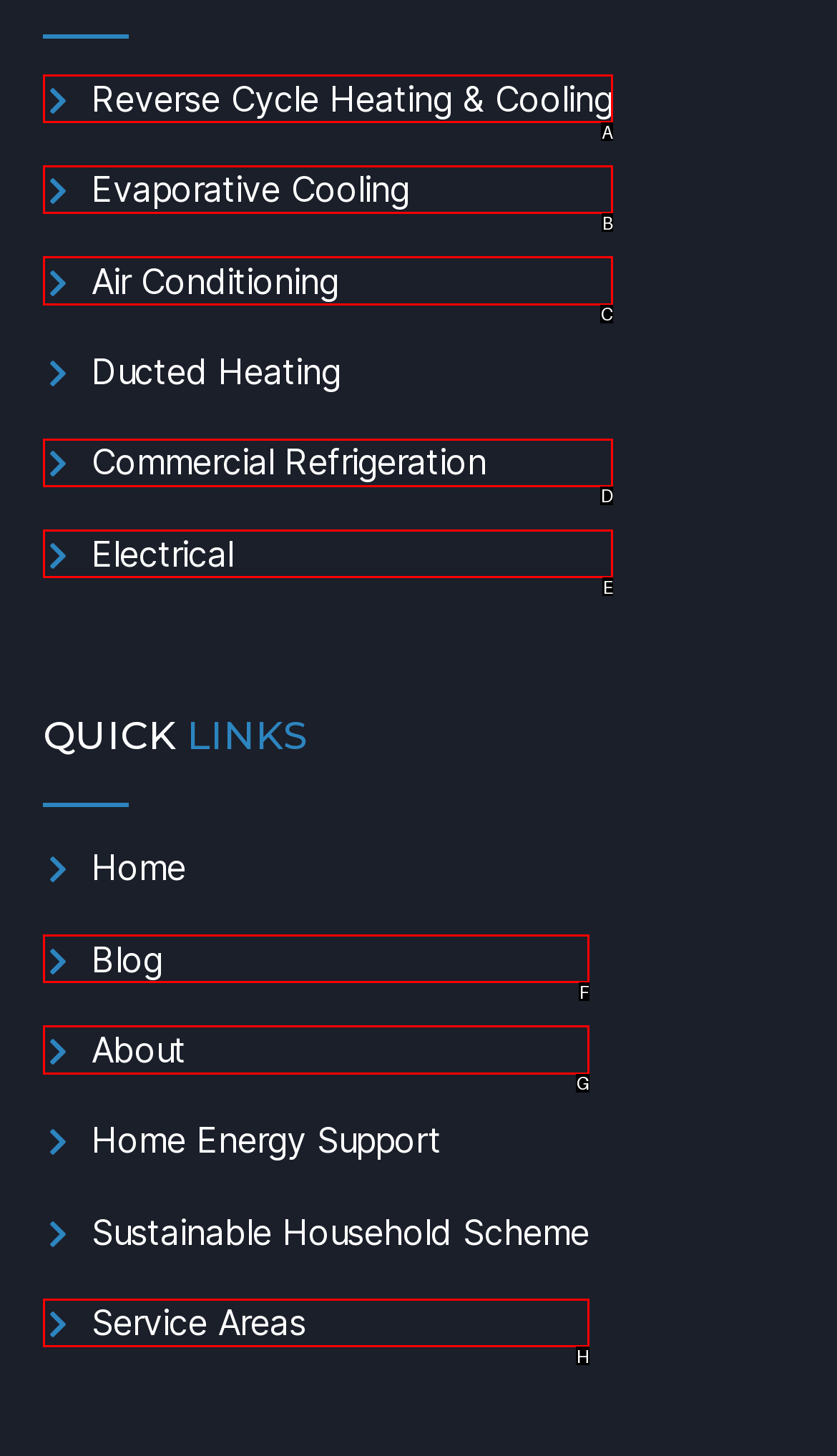Given the description: Reverse Cycle Heating & Cooling, select the HTML element that best matches it. Reply with the letter of your chosen option.

A